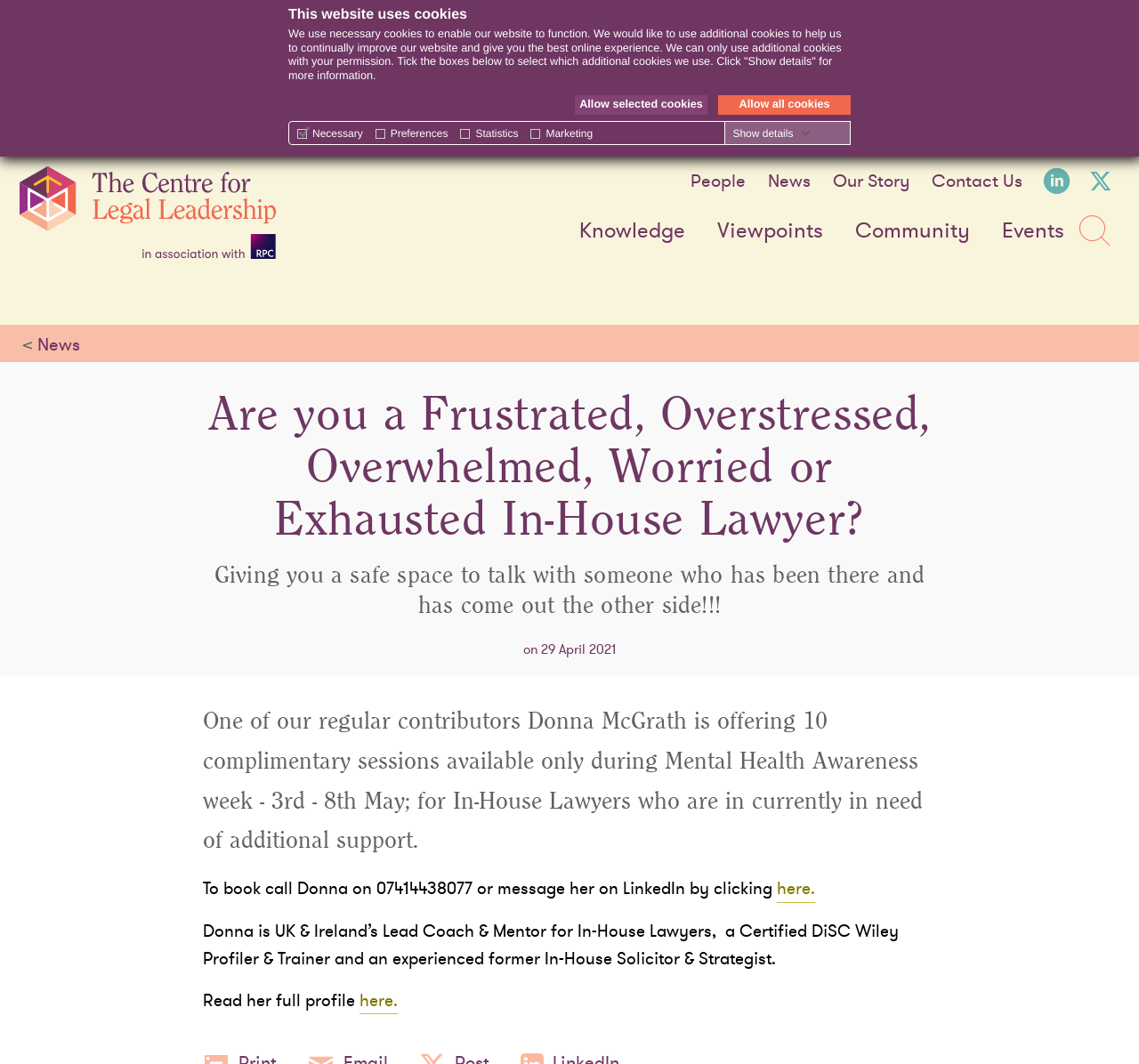Identify the main heading of the webpage and provide its text content.

Are you a Frustrated, Overstressed, Overwhelmed, Worried or Exhausted In-House Lawyer?